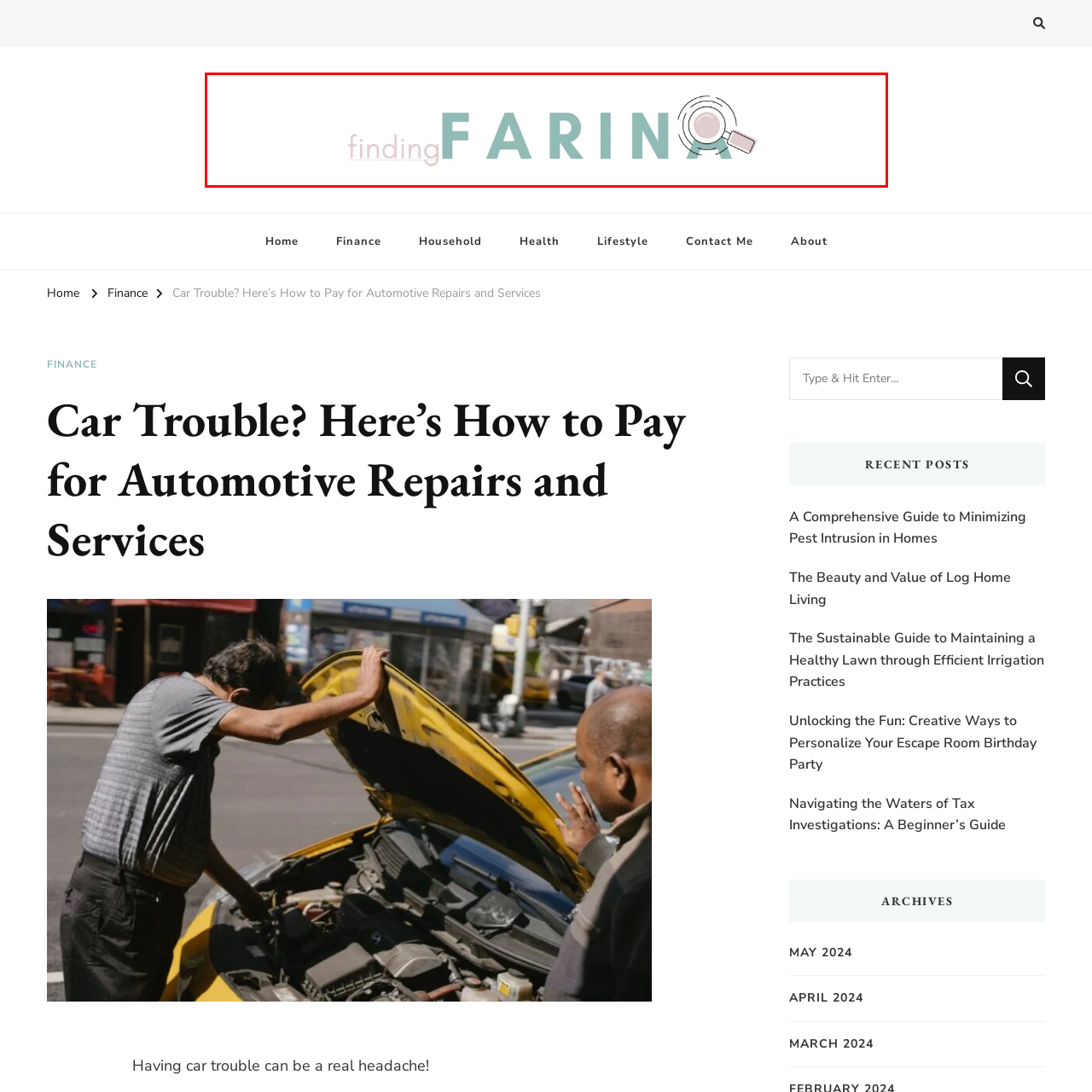Generate an elaborate caption for the image highlighted within the red boundary.

The image showcases the title "finding FARINA," creatively designed with a modern aesthetic. The word "finding" is rendered in a soft, understated font, while "FARINA" is highlighted with a bolder and more pronounced style, emphasizing its significance. A magnifying glass icon, illustrating the theme of search and discovery, is cleverly integrated into the design, suggesting a focus on locating valuable resources or information. This branding element not only conveys a sense of exploration but also aligns with the content of the associated webpage, which provides guidance on managing automotive repair expenses, highlighting the importance of finding solutions during car troubles.